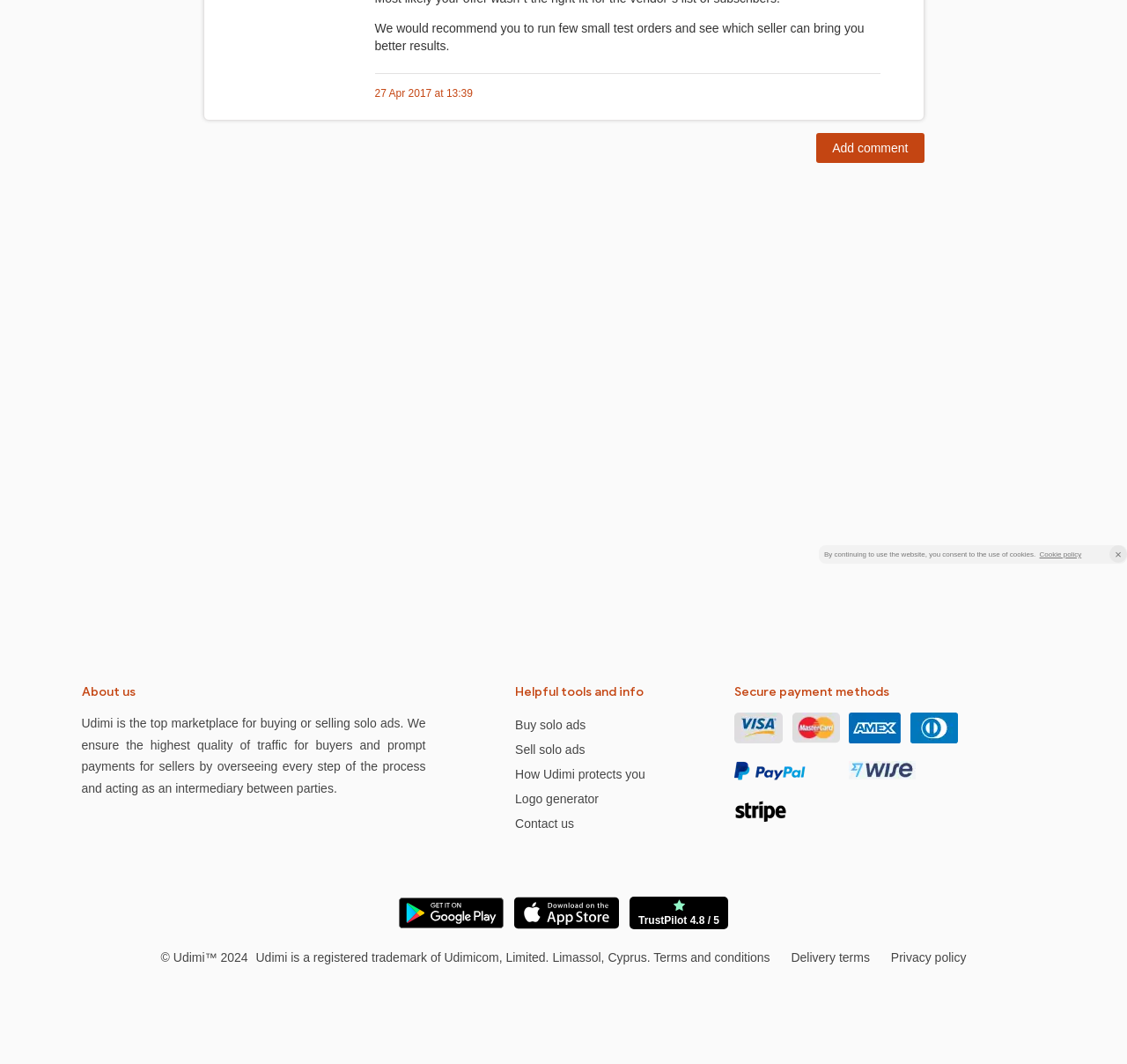Find the bounding box of the web element that fits this description: "JOIN OUR NEWSLETTER".

None